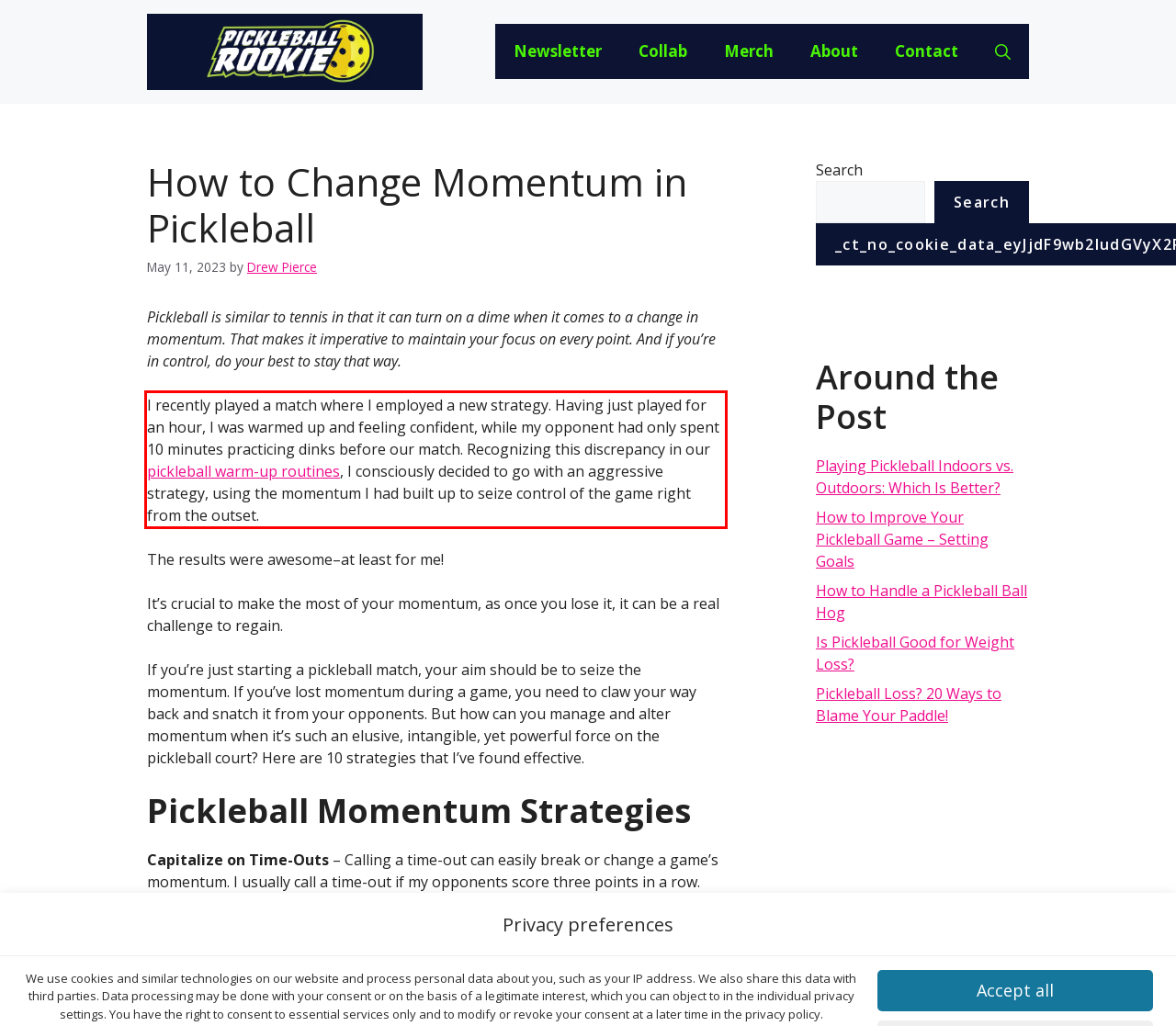Given a screenshot of a webpage containing a red rectangle bounding box, extract and provide the text content found within the red bounding box.

I recently played a match where I employed a new strategy. Having just played for an hour, I was warmed up and feeling confident, while my opponent had only spent 10 minutes practicing dinks before our match. Recognizing this discrepancy in our pickleball warm-up routines, I consciously decided to go with an aggressive strategy, using the momentum I had built up to seize control of the game right from the outset.